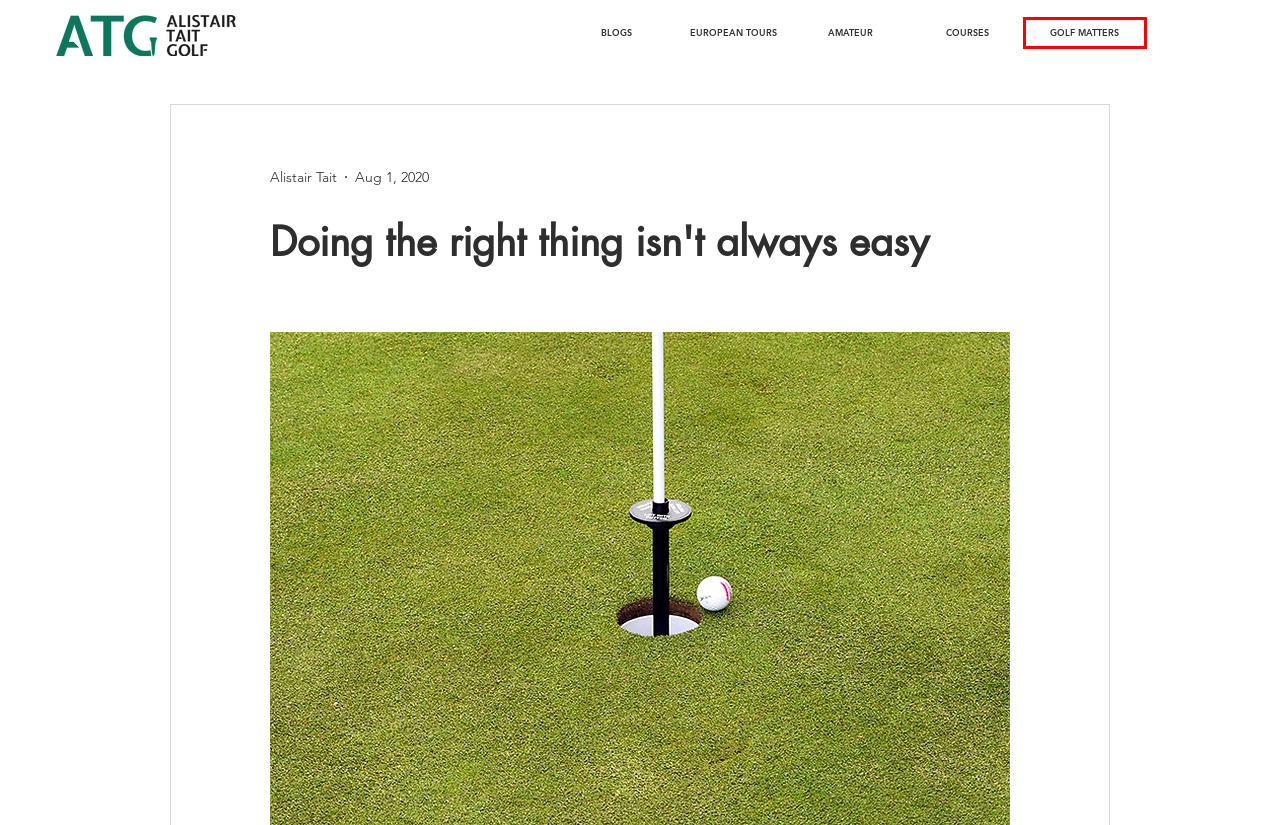Assess the screenshot of a webpage with a red bounding box and determine which webpage description most accurately matches the new page after clicking the element within the red box. Here are the options:
A. Seeking Acronym For Frittelli Farce
B. EUROPEAN TOURS | Alistair Tait Golf
C. Time For A Golf Shot Clock
D. Golf Matters | Alistair Tait Golf
E. RULES
F. Hallelujah Moment For Golf’s 99%
G. Amateur | Alistair Tait Golf
H. Blogs | Alistair Tait Golf

D